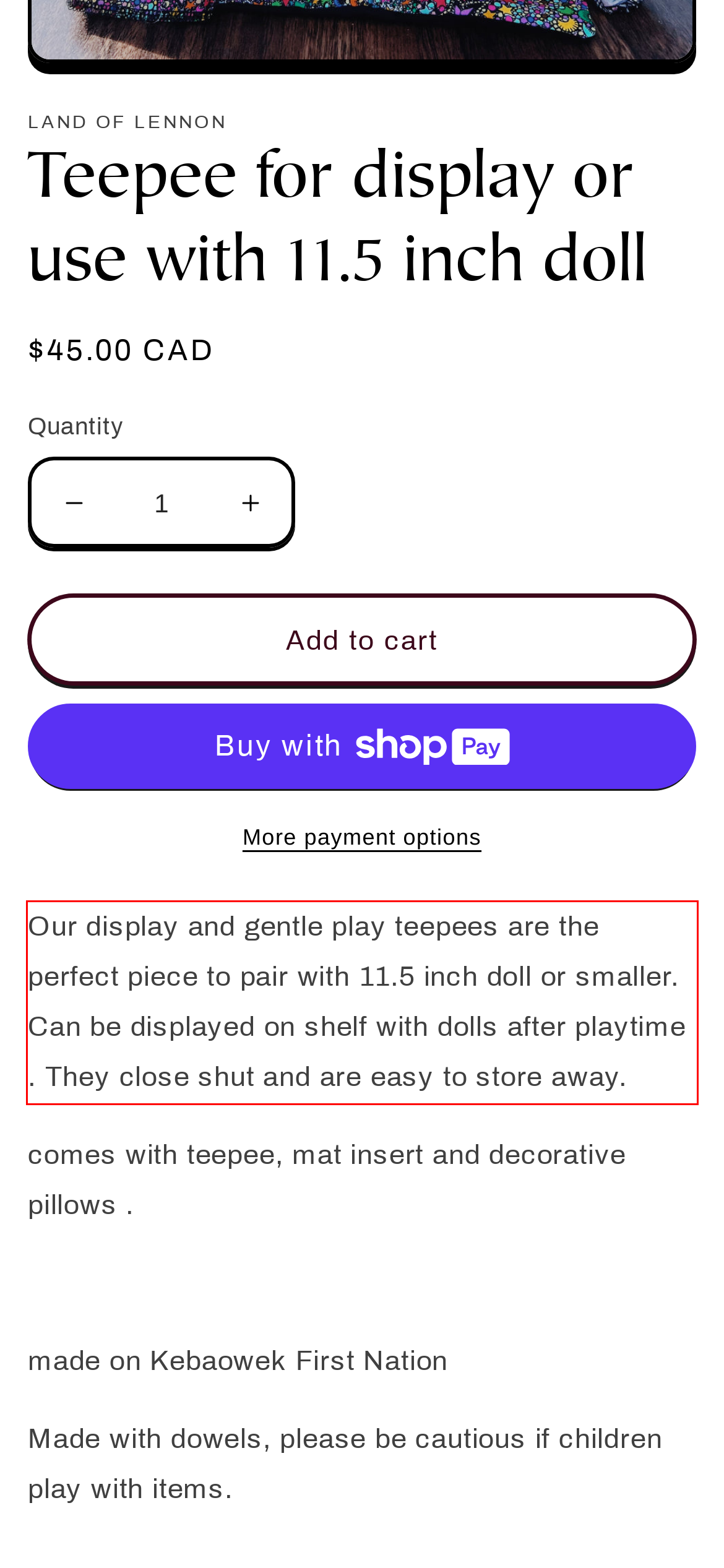Extract and provide the text found inside the red rectangle in the screenshot of the webpage.

Our display and gentle play teepees are the perfect piece to pair with 11.5 inch doll or smaller. Can be displayed on shelf with dolls after playtime . They close shut and are easy to store away.